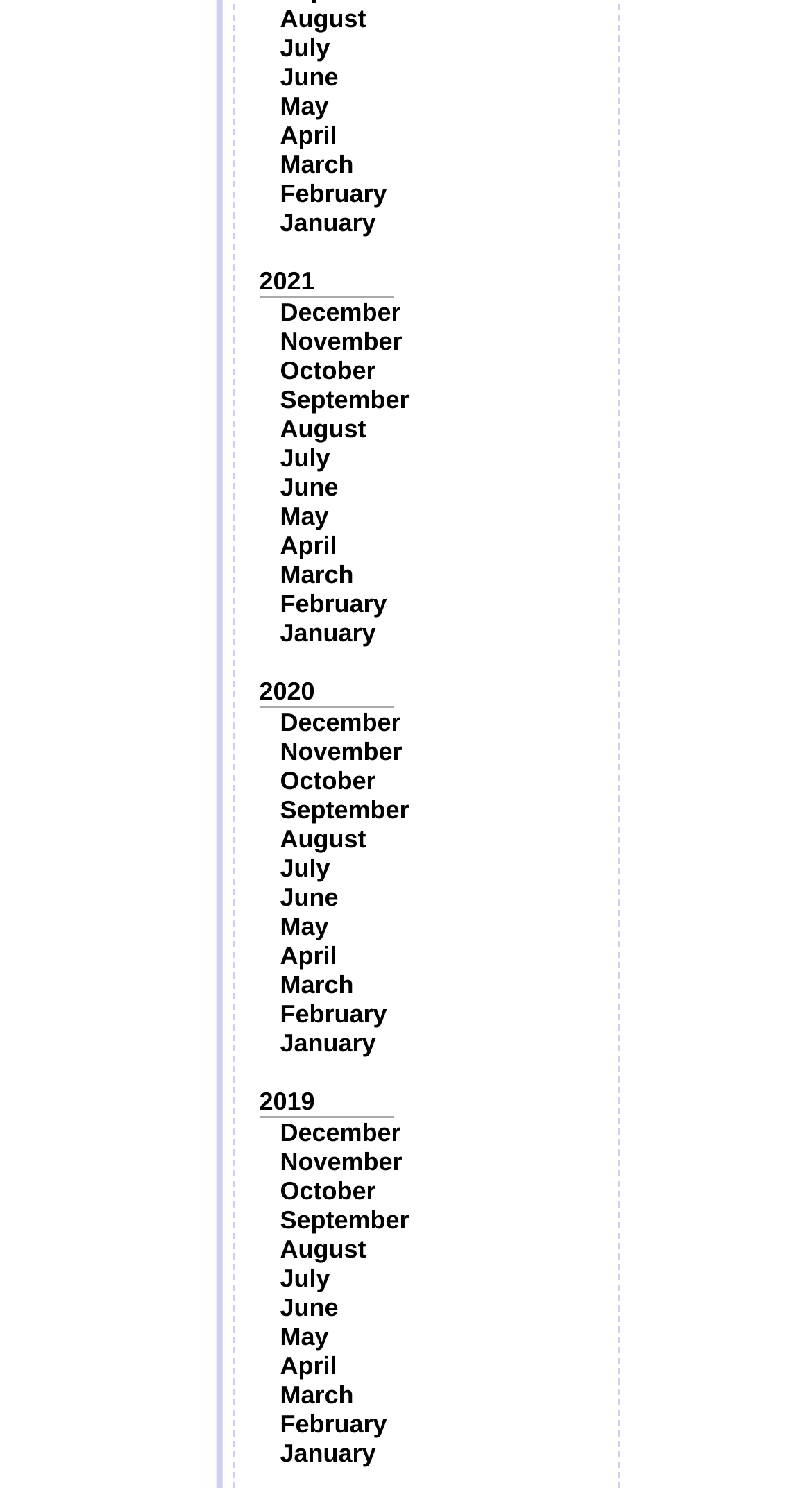Utilize the details in the image to give a detailed response to the question: How many months are listed under each year?

I counted the number of month links under each year link and found that there are 12 months listed under each year, from 'January' to 'December'.